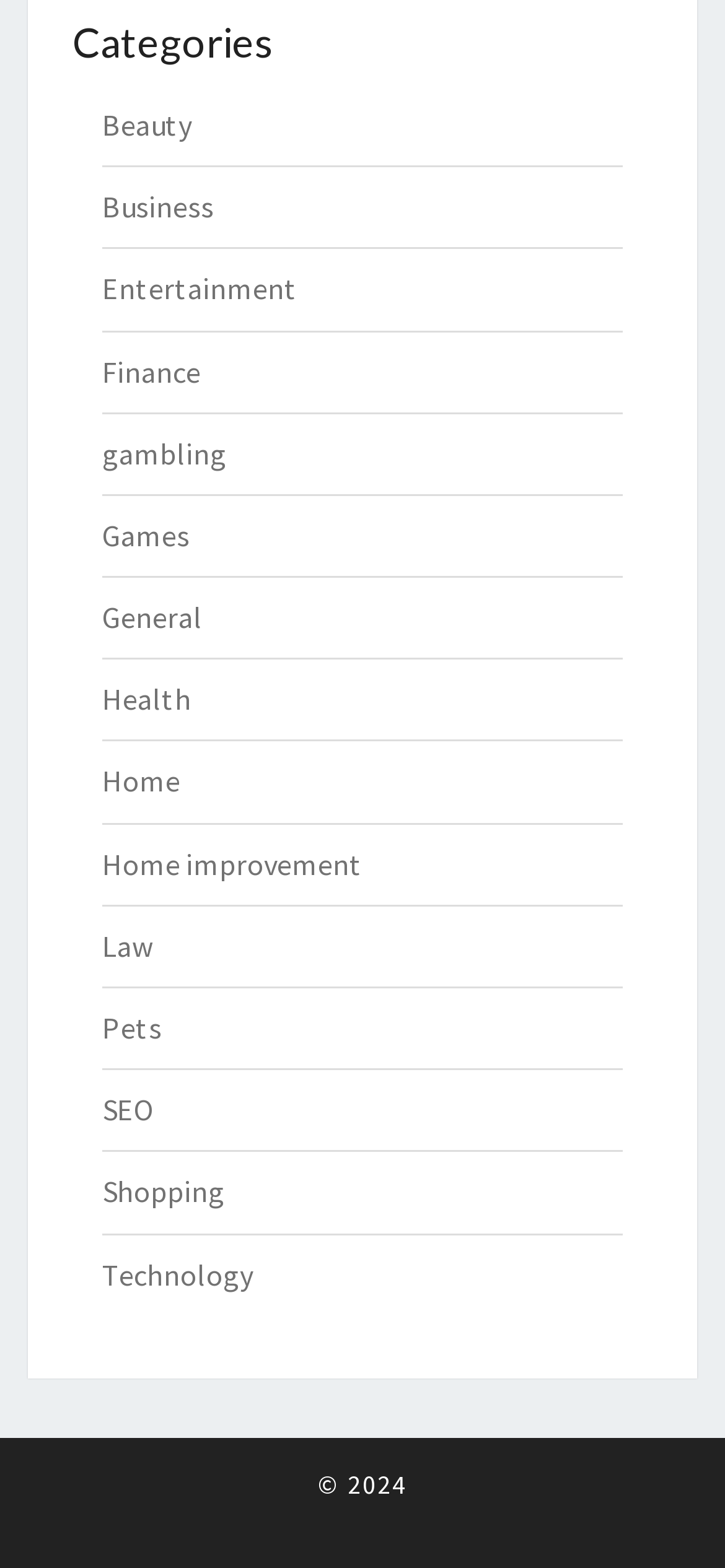Respond to the question below with a single word or phrase:
What is the last category listed?

Technology